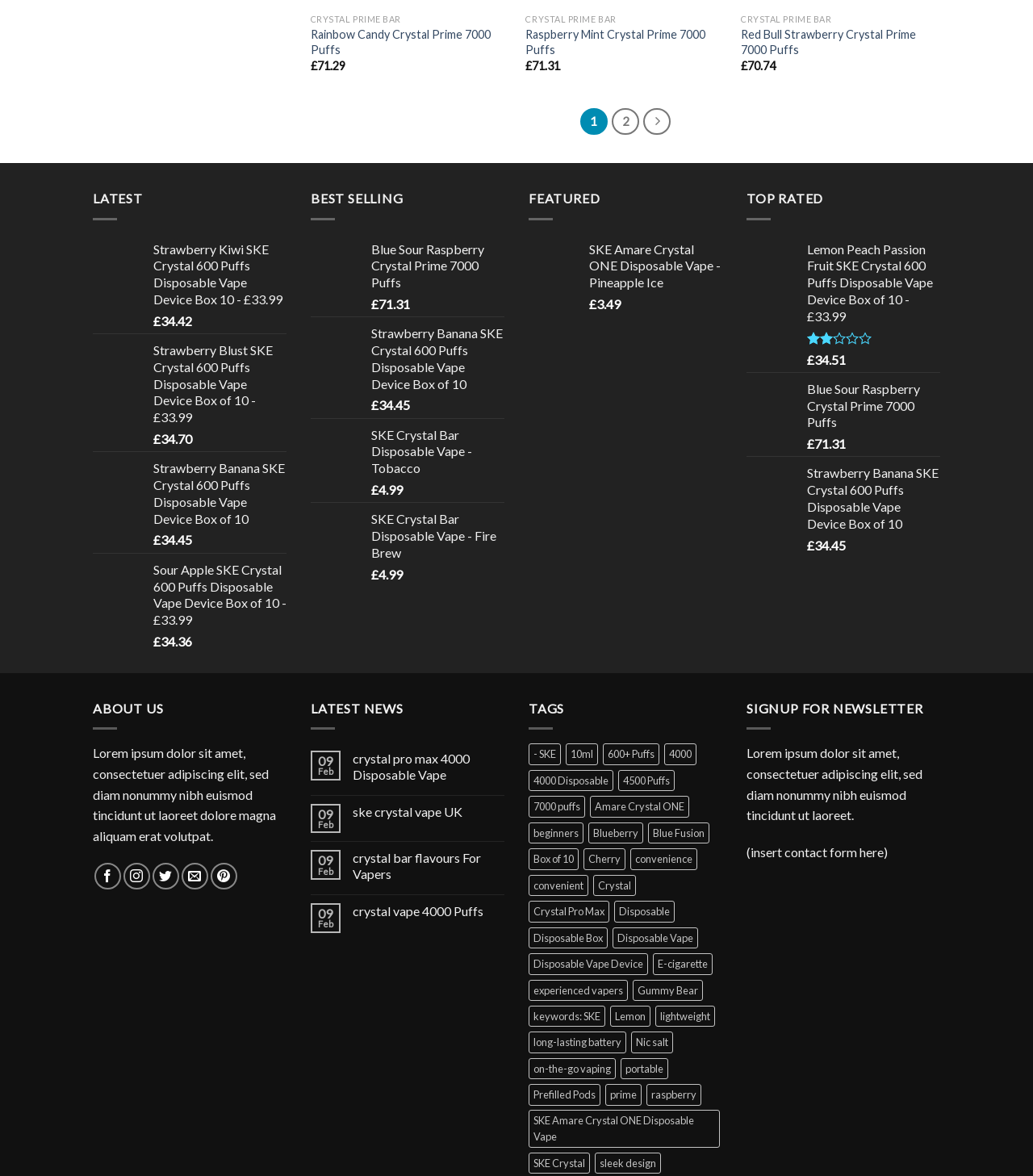Provide the bounding box coordinates of the HTML element this sentence describes: "ske crystal vape UK". The bounding box coordinates consist of four float numbers between 0 and 1, i.e., [left, top, right, bottom].

[0.341, 0.683, 0.488, 0.697]